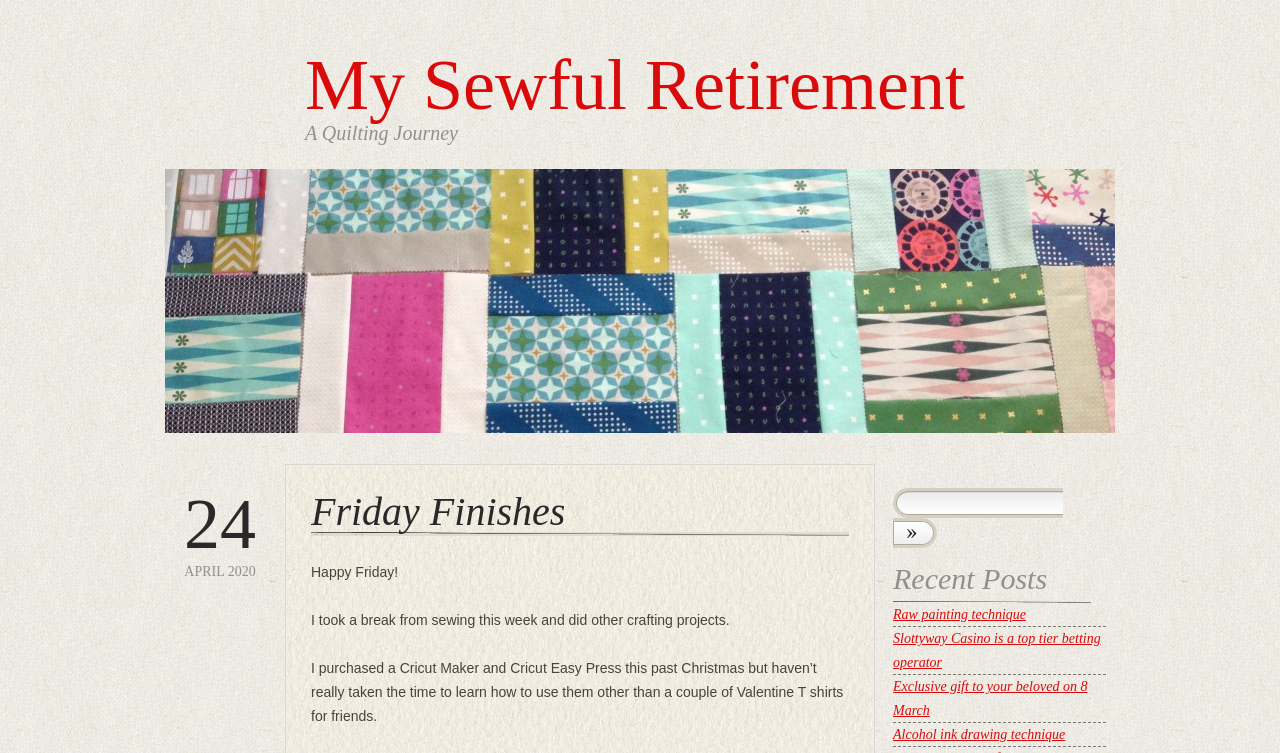Please specify the bounding box coordinates in the format (top-left x, top-left y, bottom-right x, bottom-right y), with all values as floating point numbers between 0 and 1. Identify the bounding box of the UI element described by: value="Search"

[0.698, 0.688, 0.732, 0.728]